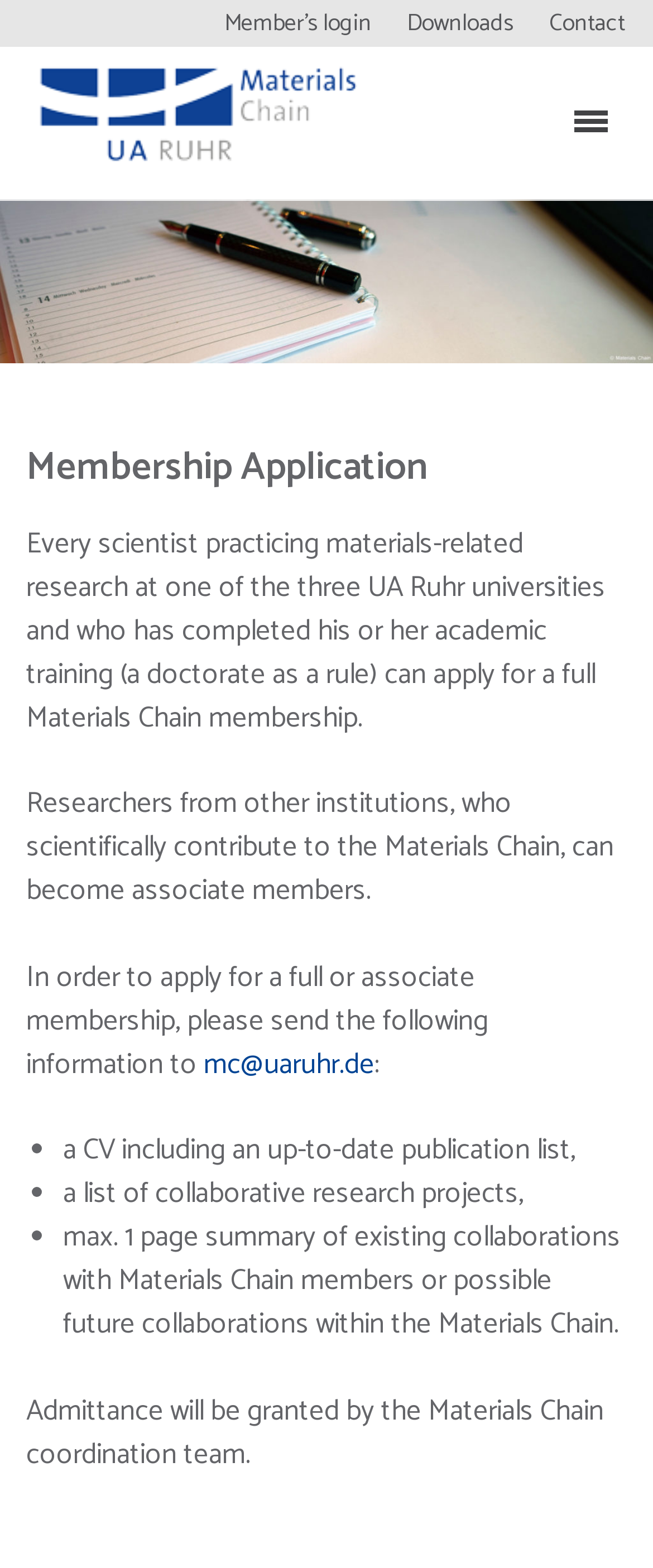What is the role of the Materials Chain coordination team?
Refer to the image and give a detailed answer to the question.

According to the webpage, the Materials Chain coordination team is responsible for granting admittance to new members.